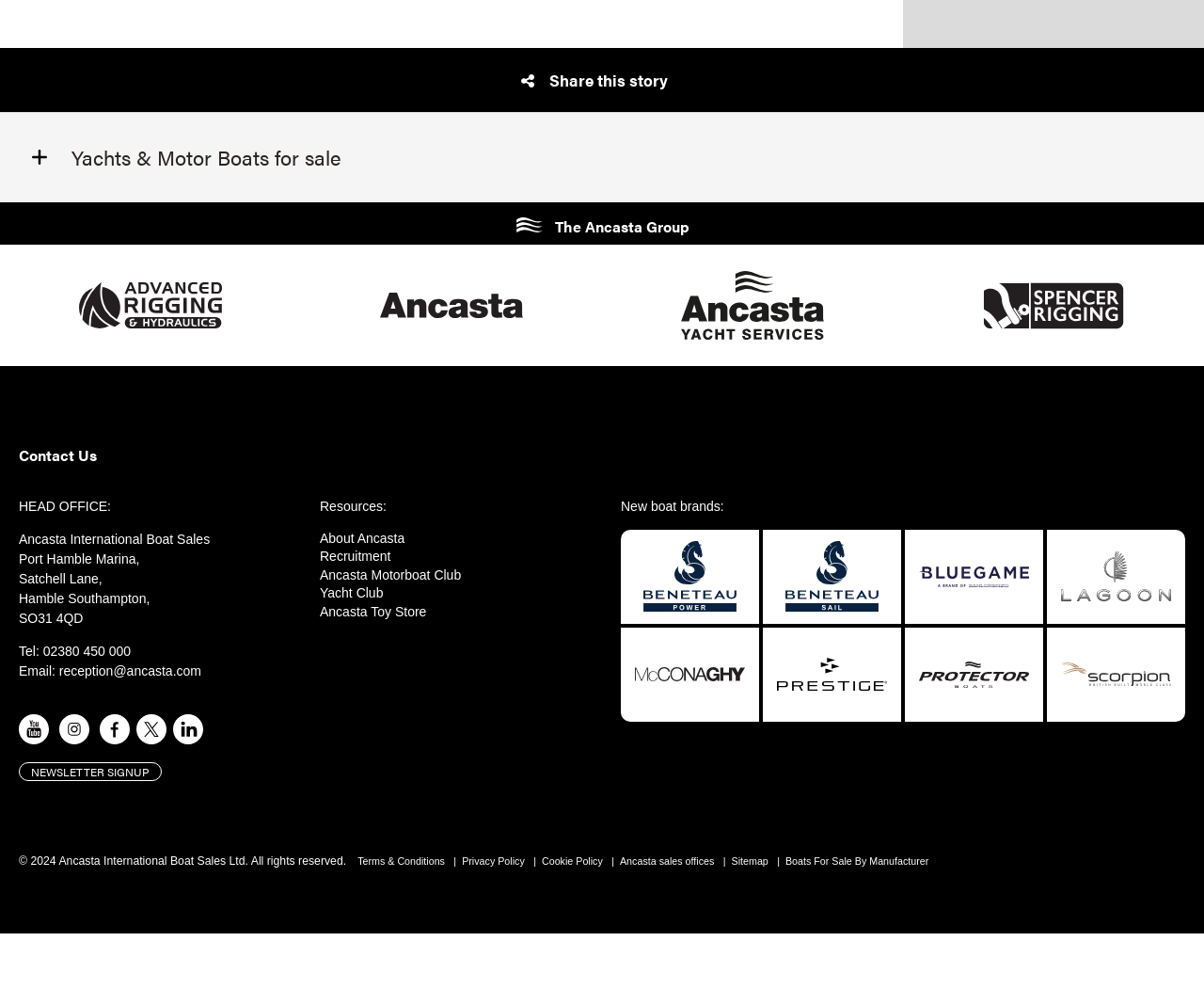Determine the bounding box coordinates for the clickable element required to fulfill the instruction: "View 'New Boats For Sale'". Provide the coordinates as four float numbers between 0 and 1, i.e., [left, top, right, bottom].

[0.346, 0.23, 0.654, 0.251]